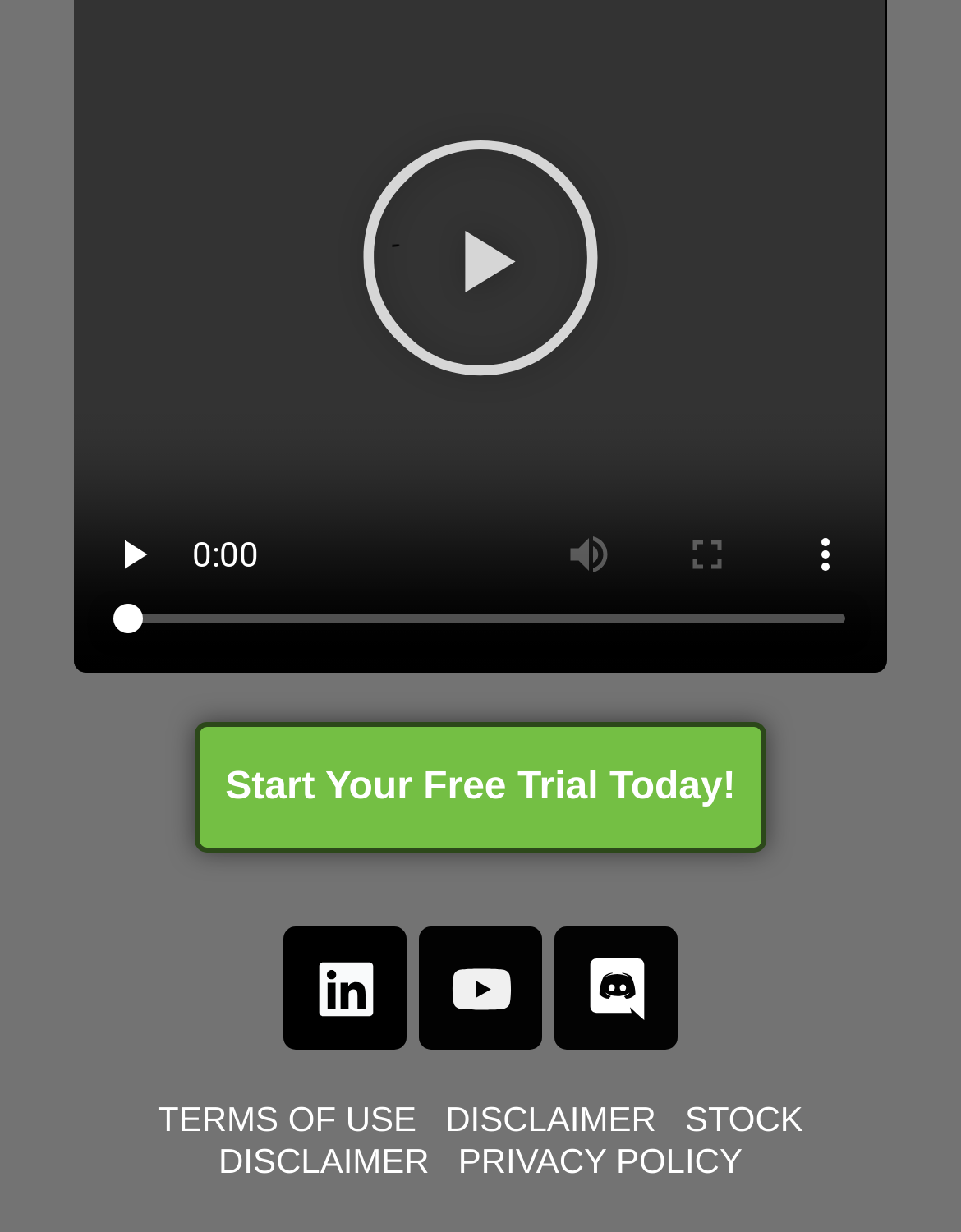Show the bounding box coordinates of the element that should be clicked to complete the task: "start your free trial today".

[0.204, 0.586, 0.796, 0.693]